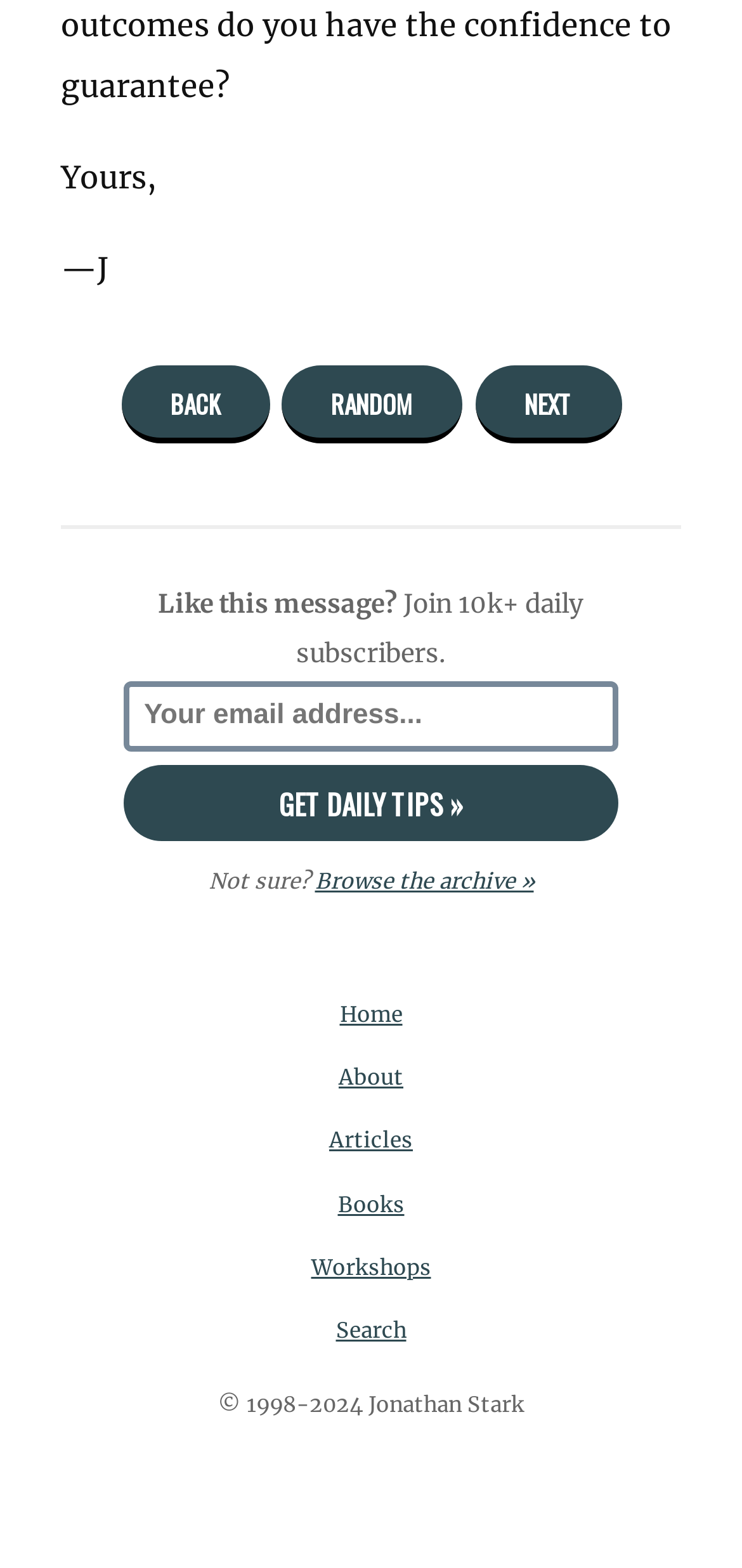Find the bounding box coordinates of the element to click in order to complete this instruction: "Go to the home page". The bounding box coordinates must be four float numbers between 0 and 1, denoted as [left, top, right, bottom].

[0.168, 0.627, 0.832, 0.667]